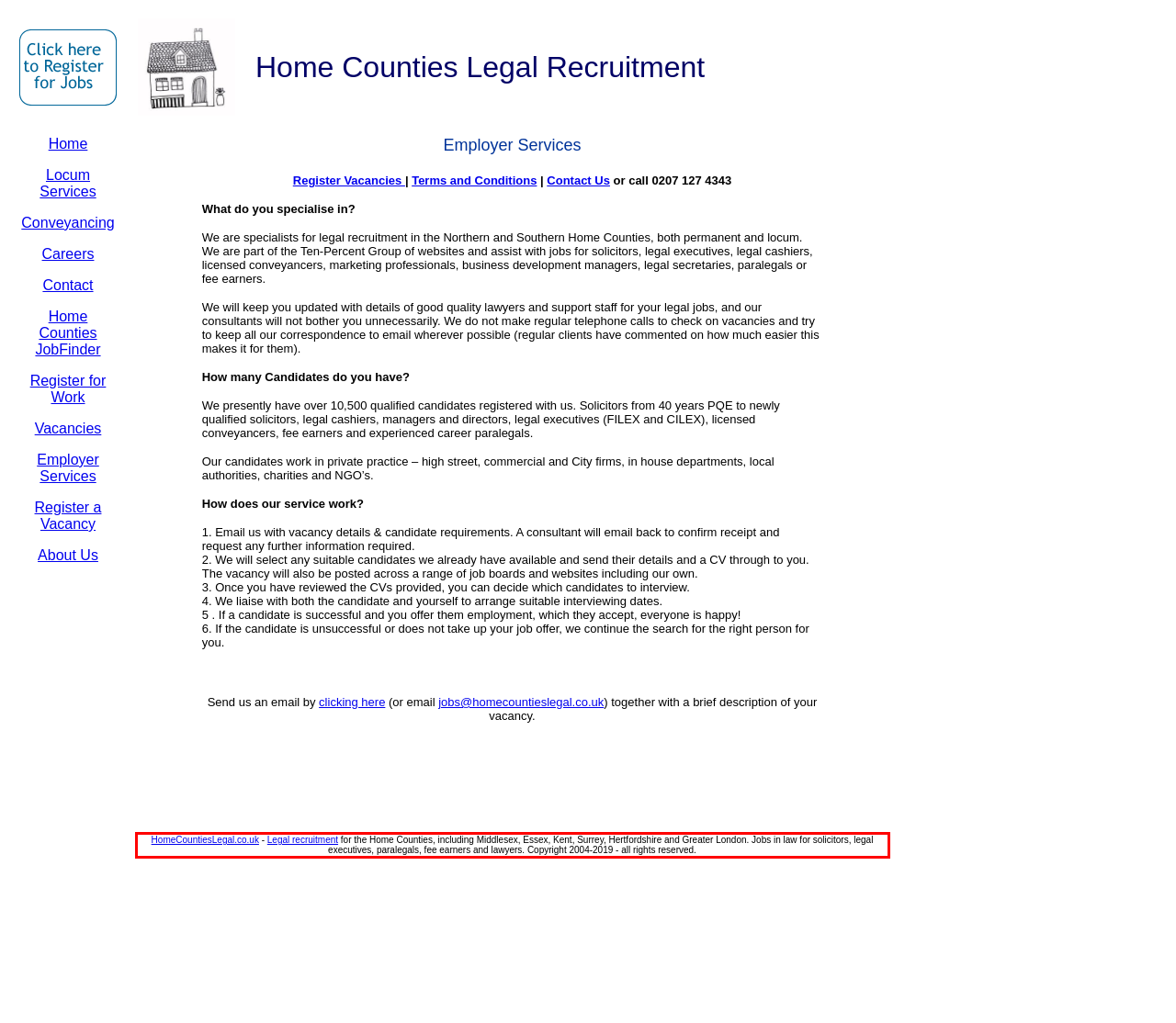Examine the screenshot of the webpage, locate the red bounding box, and perform OCR to extract the text contained within it.

HomeCountiesLegal.co.uk - Legal recruitment for the Home Counties, including Middlesex, Essex, Kent, Surrey, Hertfordshire and Greater London. Jobs in law for solicitors, legal executives, paralegals, fee earners and lawyers. Copyright 2004-2019 - all rights reserved.